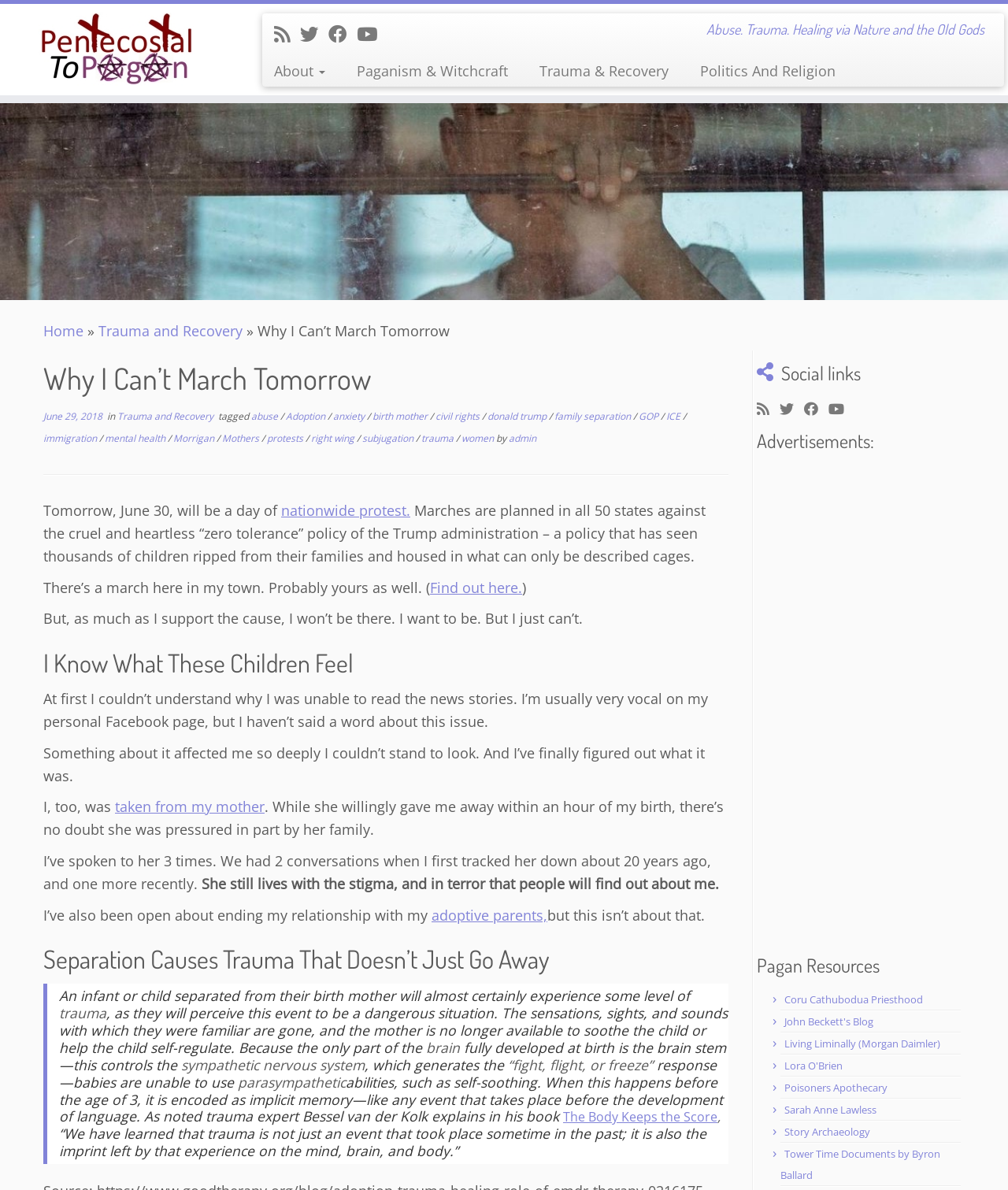Identify the bounding box coordinates of the clickable region necessary to fulfill the following instruction: "Follow the author on Twitter". The bounding box coordinates should be four float numbers between 0 and 1, i.e., [left, top, right, bottom].

[0.298, 0.018, 0.326, 0.039]